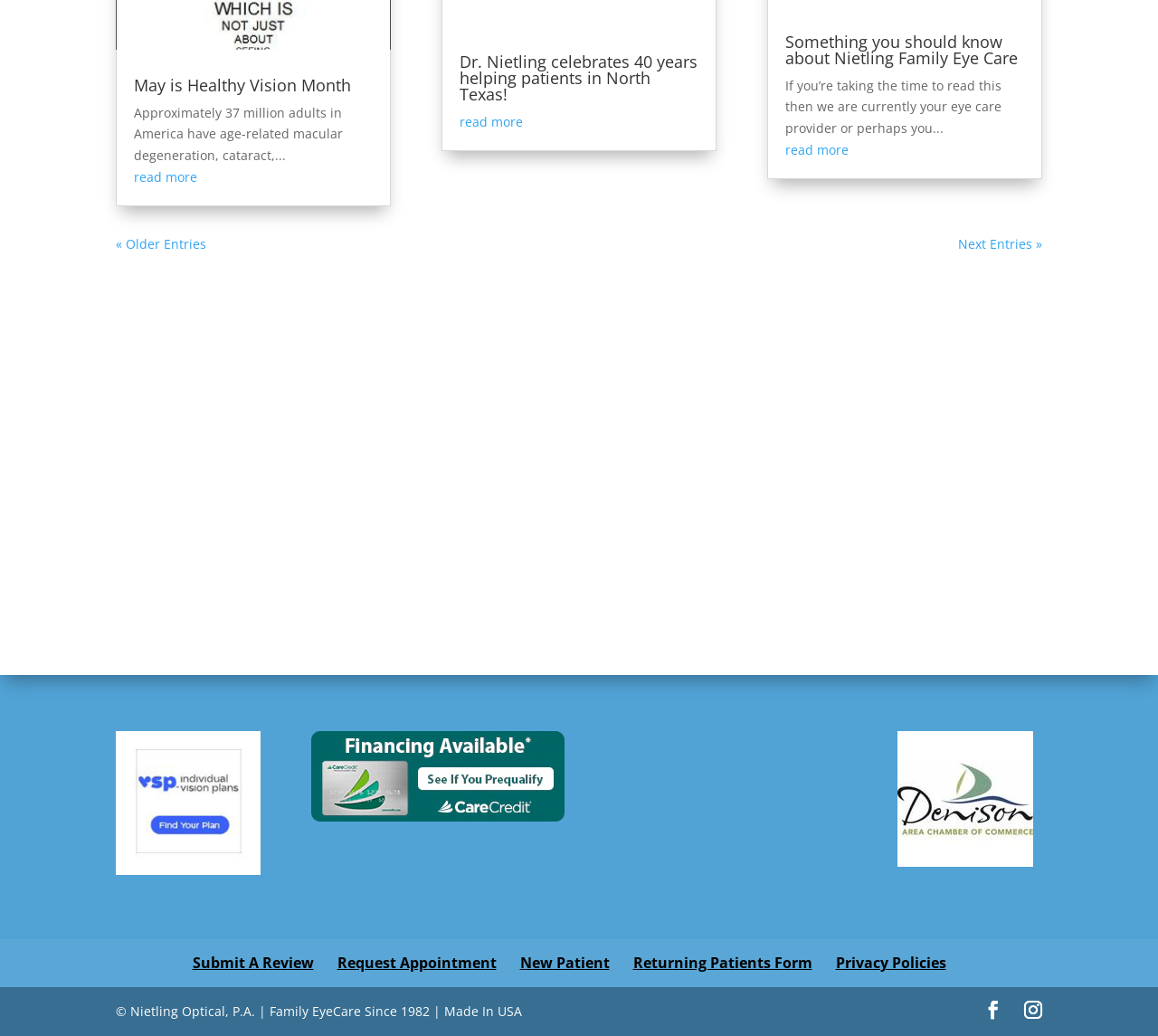Please specify the bounding box coordinates of the region to click in order to perform the following instruction: "Go to the next page".

[0.827, 0.227, 0.9, 0.243]